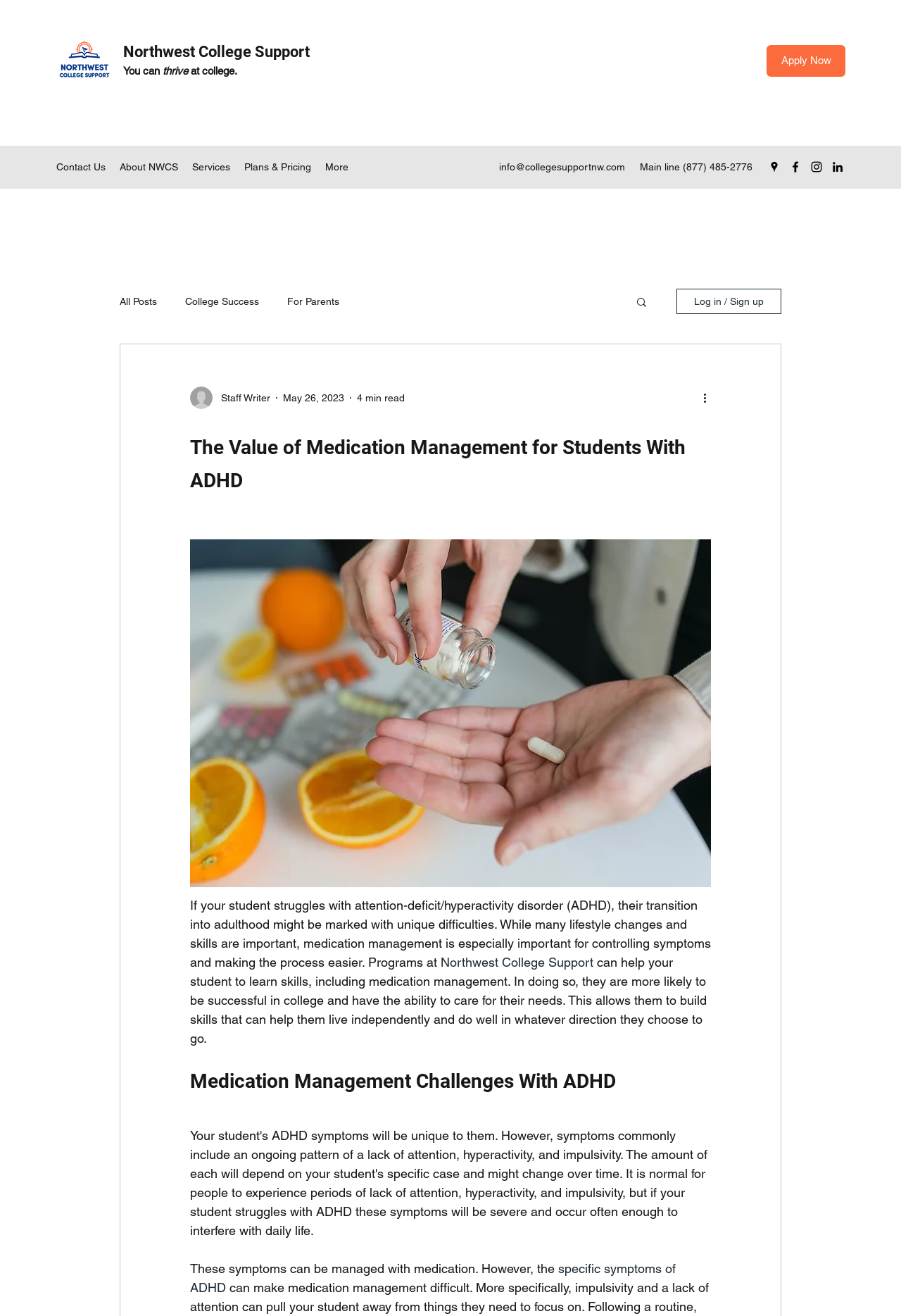How long does it take to read the article?
Using the visual information from the image, give a one-word or short-phrase answer.

4 min